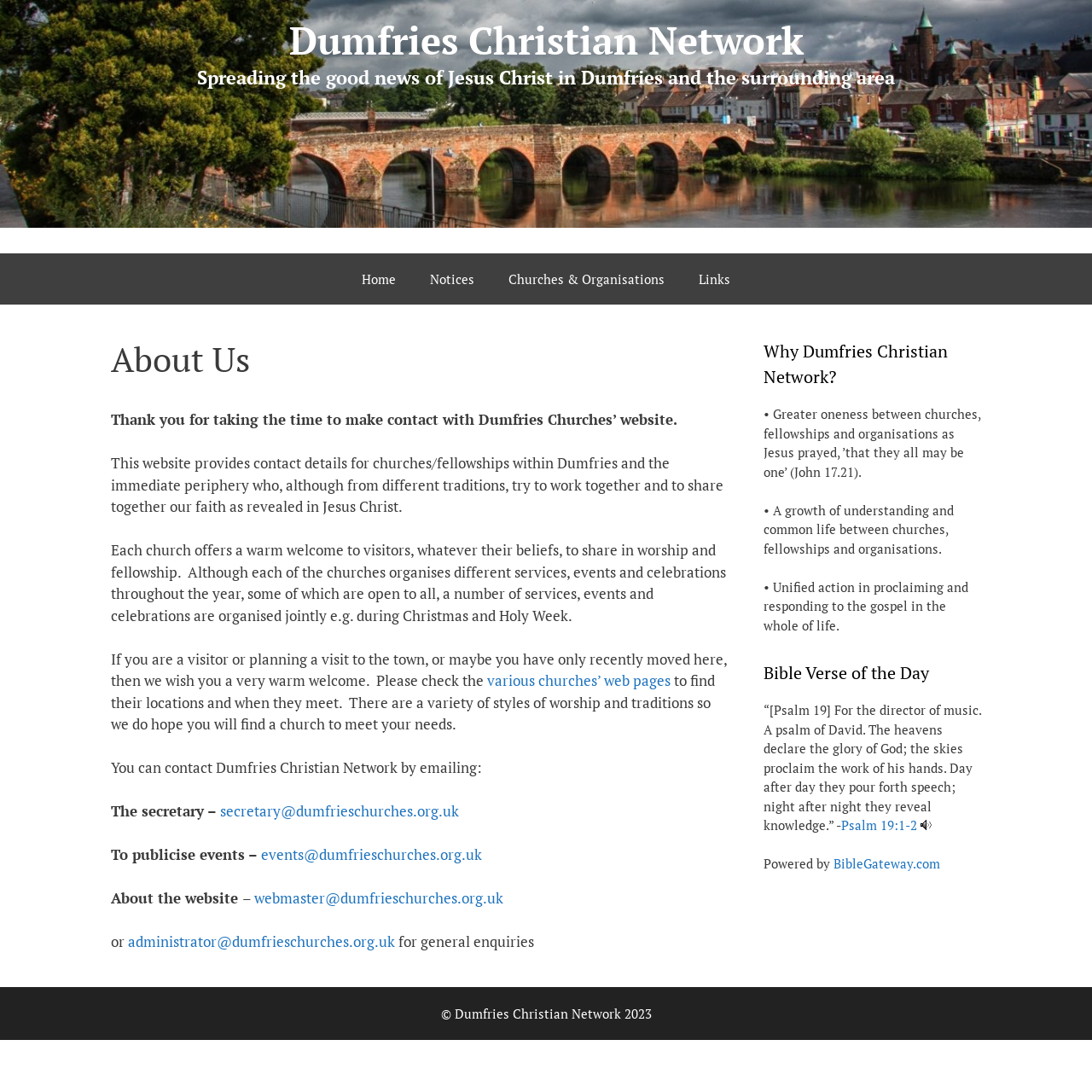Write a detailed summary of the webpage, including text, images, and layout.

The webpage is about Dumfries Christian Network, an organization that aims to bring together churches and fellowships in Dumfries and its surrounding areas. At the top of the page, there is a banner with a link to the organization's name and a brief description of its mission. Below the banner, there is a primary navigation menu with links to different sections of the website, including Home, Notices, Churches & Organisations, and Links.

The main content of the page is divided into two columns. The left column contains an article with a heading "About Us" and several paragraphs of text that describe the organization's purpose and goals. The text explains that the website provides contact details for churches and fellowships in the area, and that each church offers a warm welcome to visitors. There are also links to the various churches' web pages and contact information for the organization.

In the right column, there are two complementary sections. The first section has a heading "Why Dumfries Christian Network?" and lists three bullet points that describe the organization's objectives, including greater oneness between churches, growth of understanding and common life, and unified action in proclaiming and responding to the gospel. The second section has a heading "Bible Verse of the Day" and displays a verse from Psalm 19, along with links to listen to the chapter and a credit to BibleGateway.com.

At the bottom of the page, there is a footer section with a copyright notice and the year 2023.